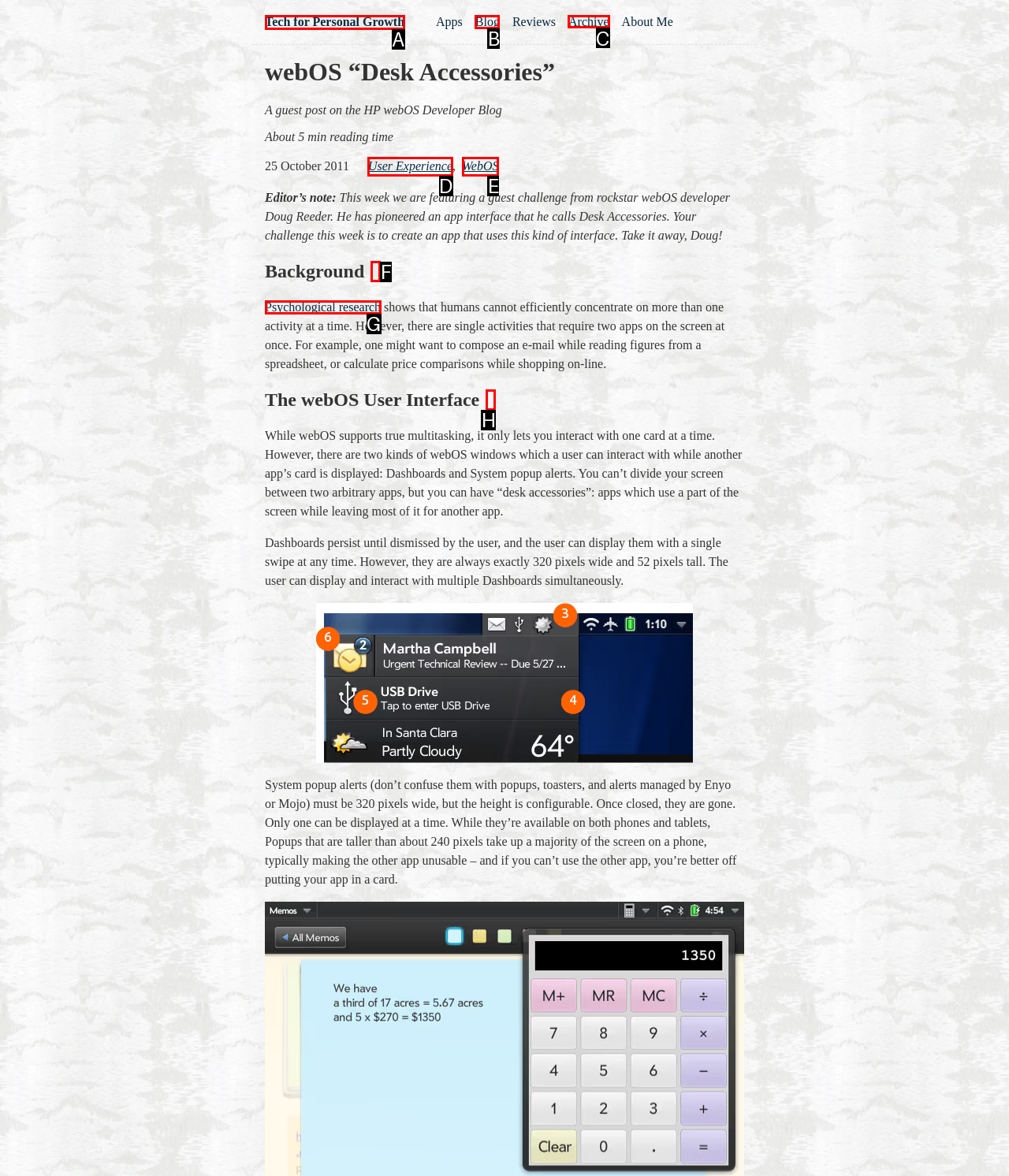Among the marked elements in the screenshot, which letter corresponds to the UI element needed for the task: View the Archive?

C